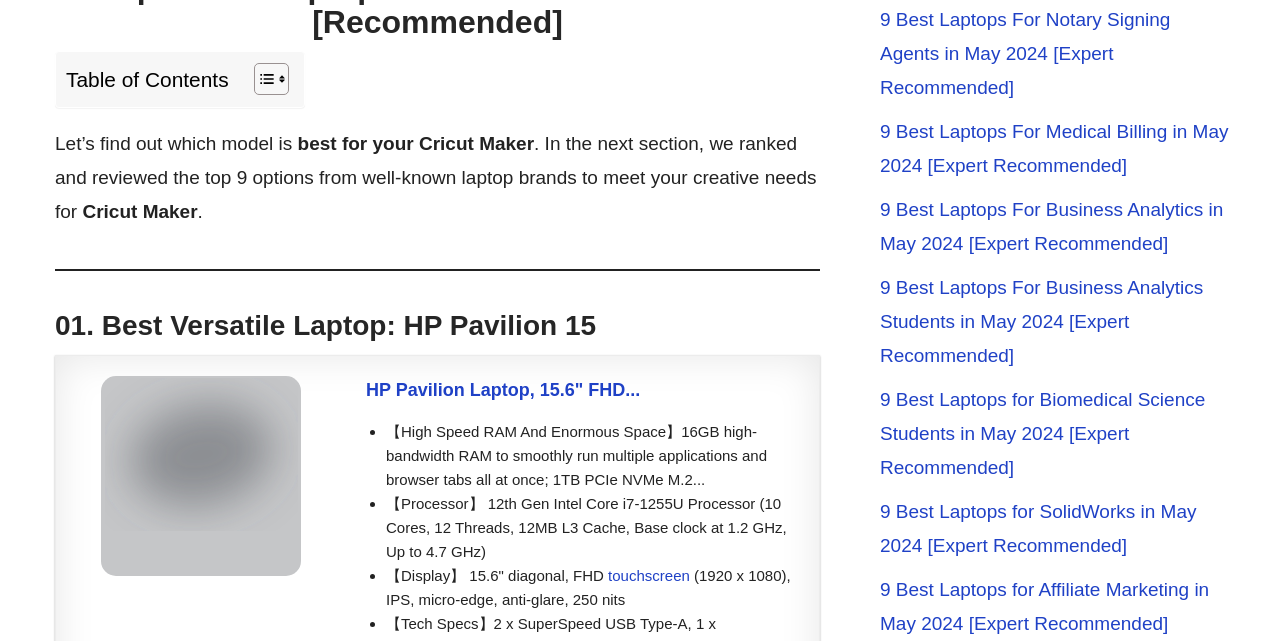Kindly determine the bounding box coordinates for the area that needs to be clicked to execute this instruction: "Click on HP Pavilion Laptop, 15.6' FHD...".

[0.059, 0.587, 0.255, 0.899]